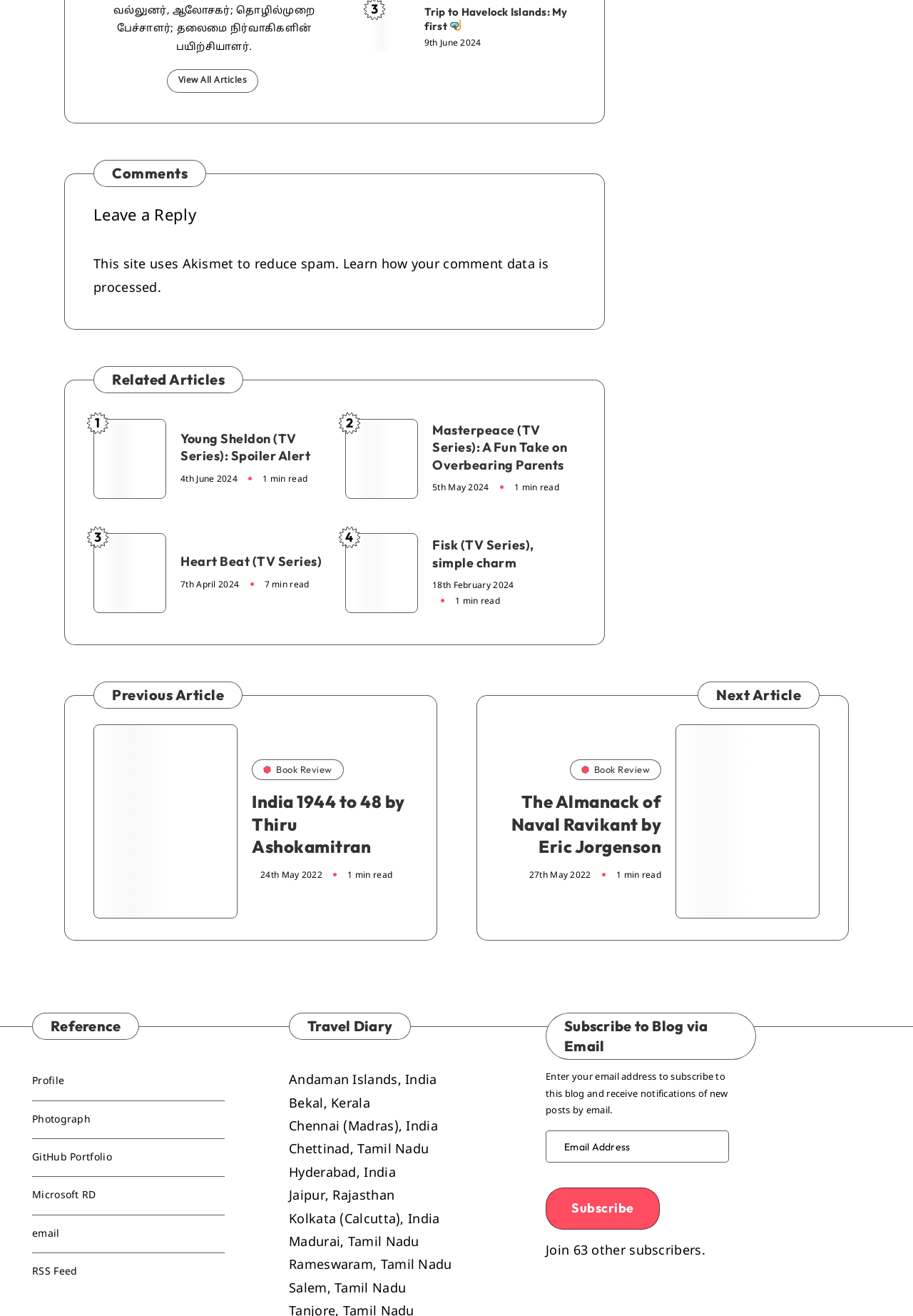How many related articles are listed?
Refer to the image and provide a one-word or short phrase answer.

4